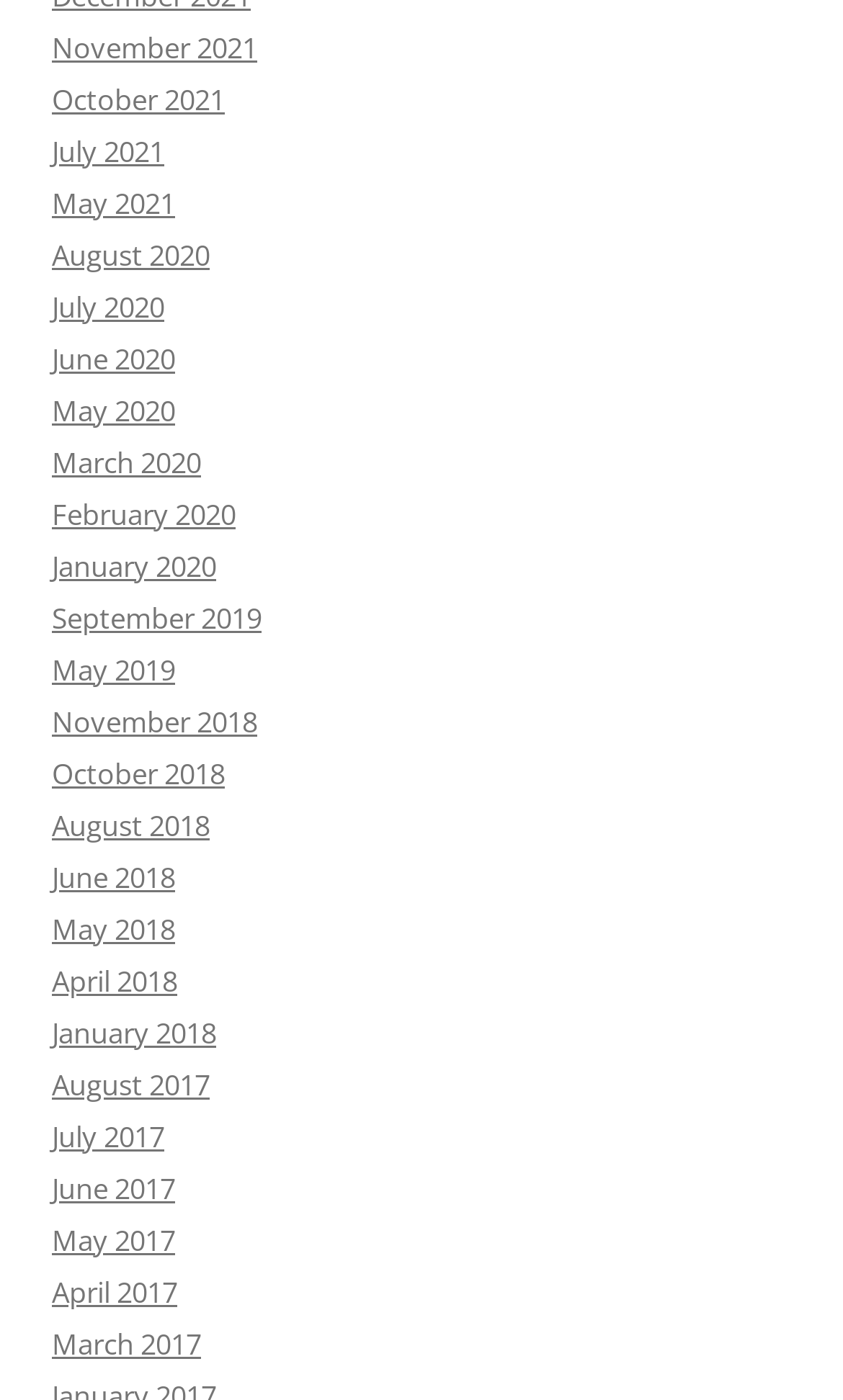Pinpoint the bounding box coordinates of the clickable element to carry out the following instruction: "view May 2021."

[0.062, 0.13, 0.208, 0.158]